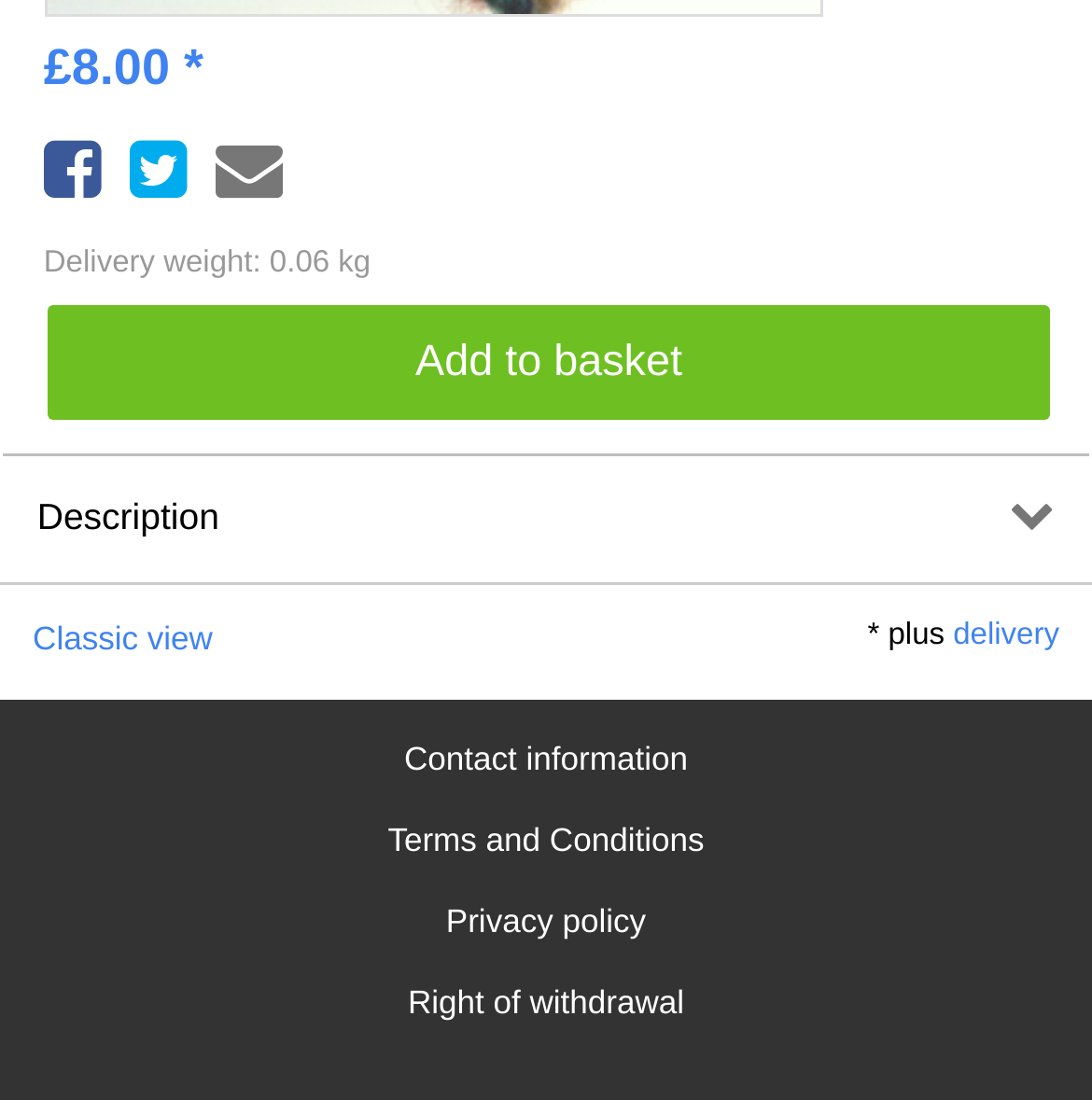Find the bounding box coordinates of the area to click in order to follow the instruction: "Contact us".

[0.033, 0.668, 0.967, 0.713]